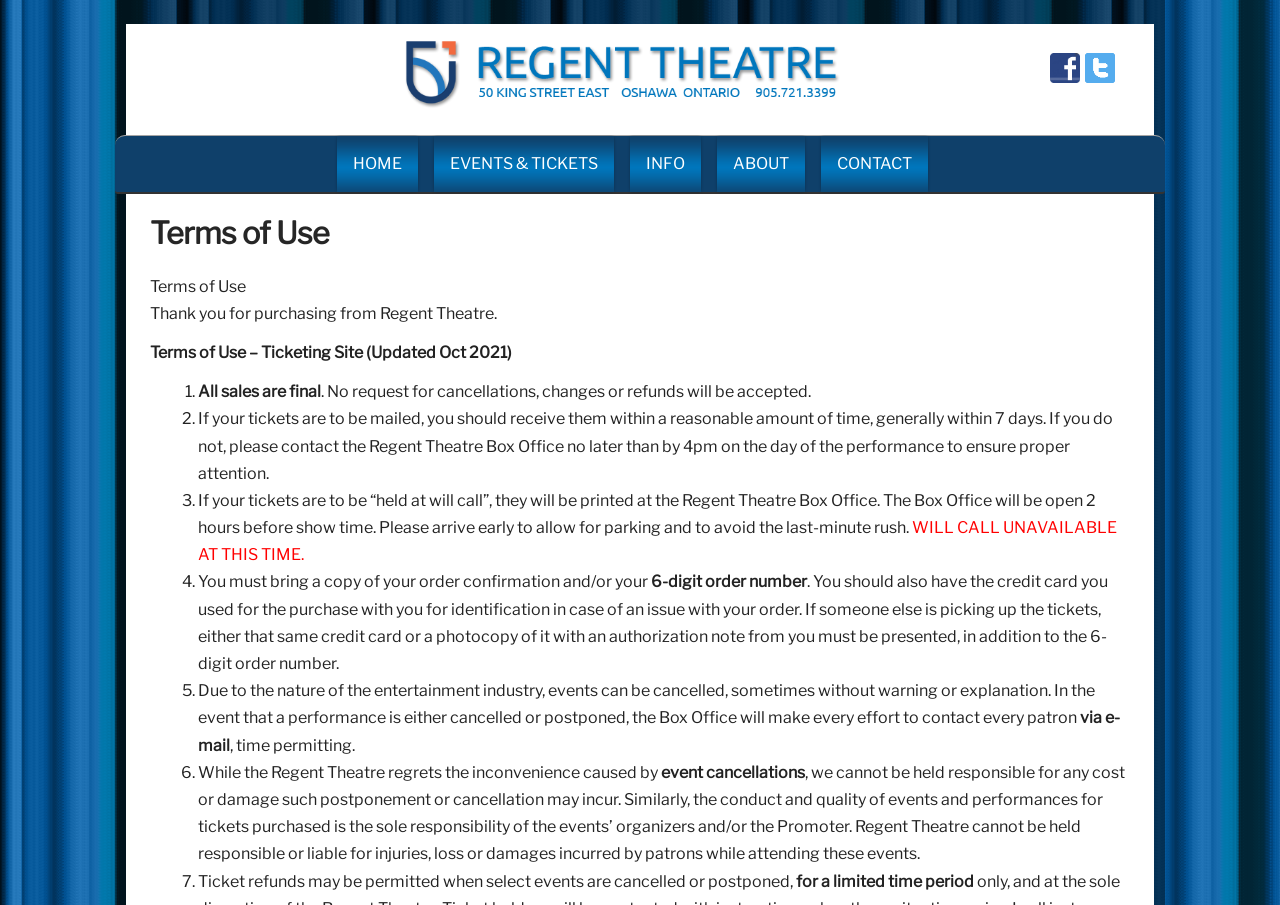How will I be notified if an event is cancelled?
Please provide a comprehensive and detailed answer to the question.

According to the webpage, the Box Office will make every effort to contact patrons via email in the event of a performance cancellation or postponement.